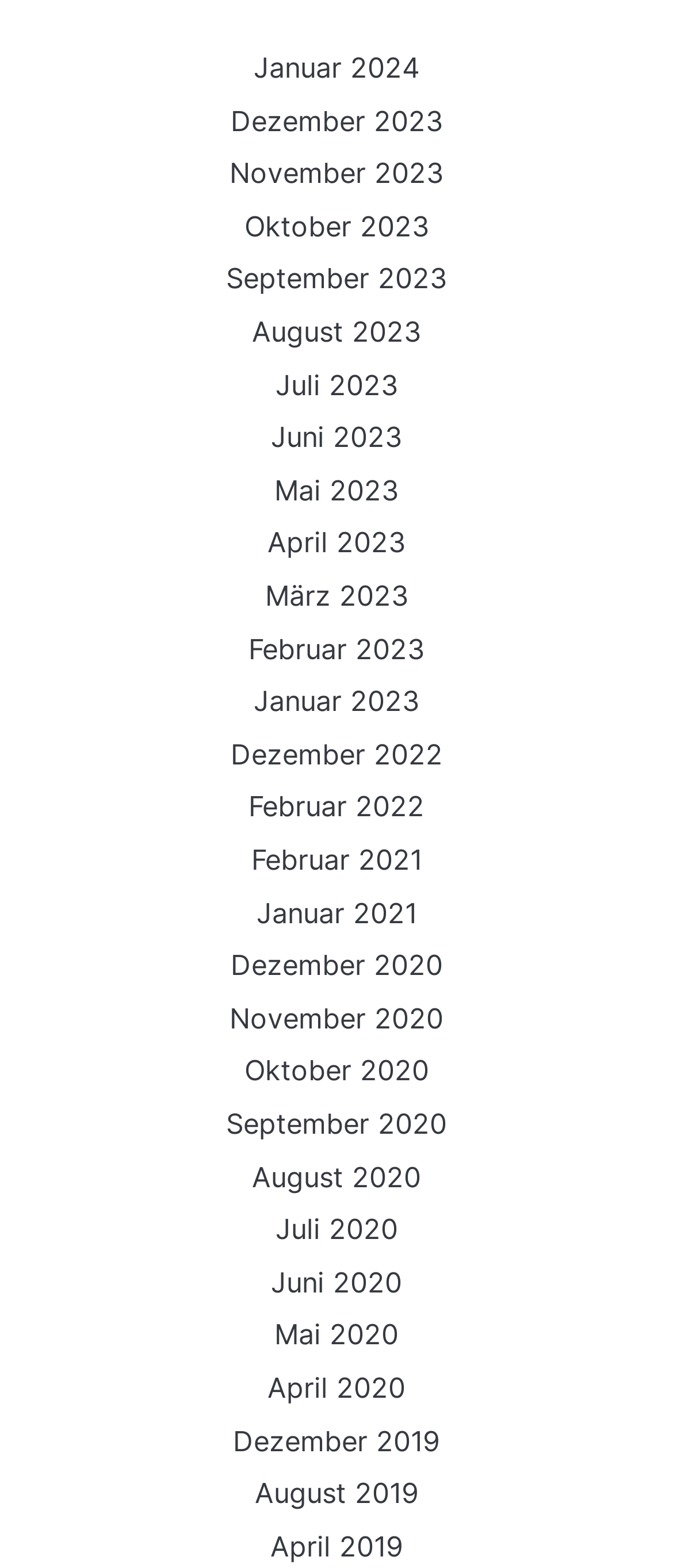Please find the bounding box coordinates of the element that must be clicked to perform the given instruction: "Go to December 2023". The coordinates should be four float numbers from 0 to 1, i.e., [left, top, right, bottom].

[0.342, 0.066, 0.658, 0.088]